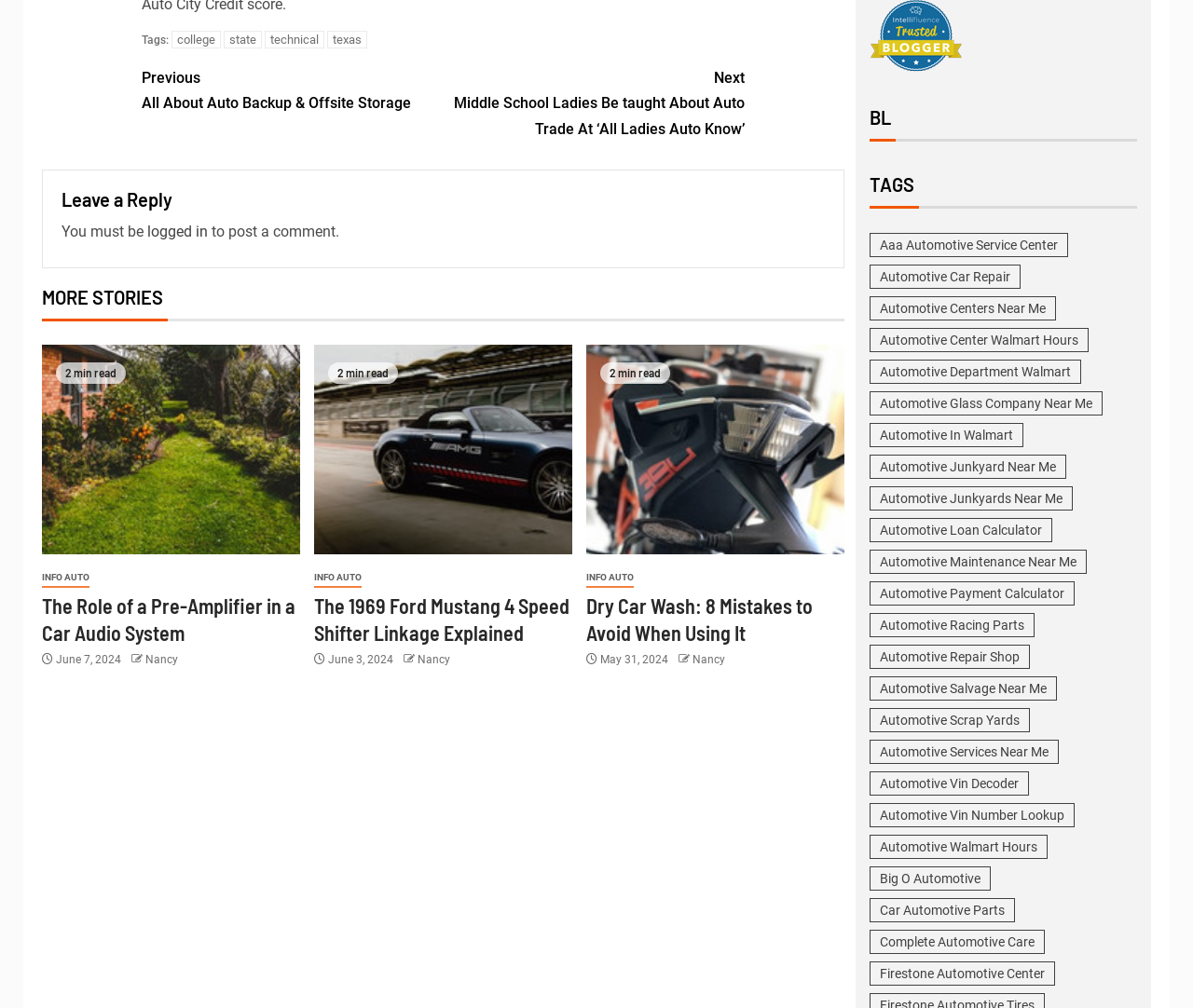Show the bounding box coordinates for the element that needs to be clicked to execute the following instruction: "Explore the 'Automotive Car Repair' category". Provide the coordinates in the form of four float numbers between 0 and 1, i.e., [left, top, right, bottom].

[0.729, 0.262, 0.855, 0.286]